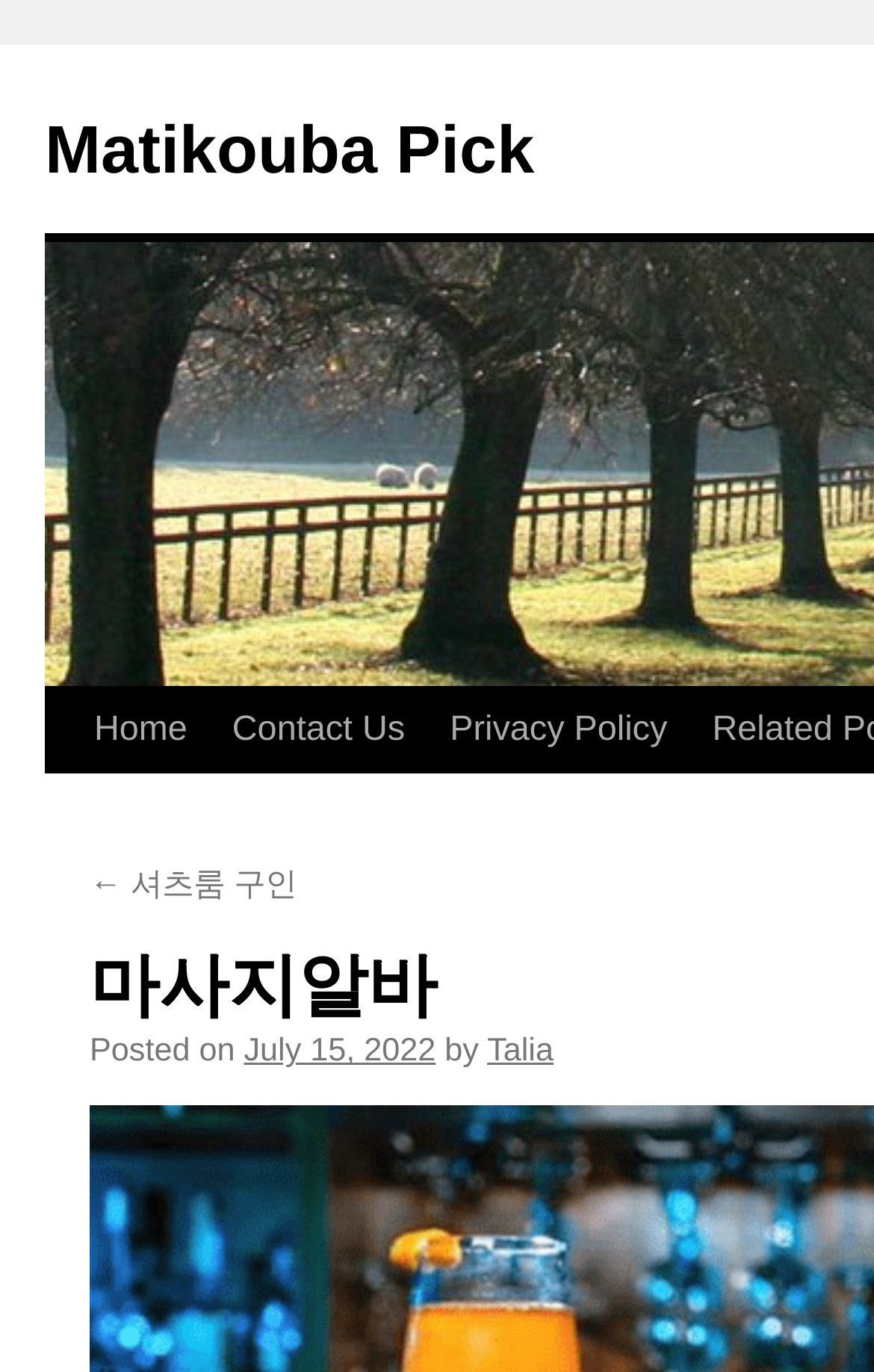Determine the bounding box coordinates for the area that should be clicked to carry out the following instruction: "view post details".

[0.557, 0.754, 0.633, 0.78]